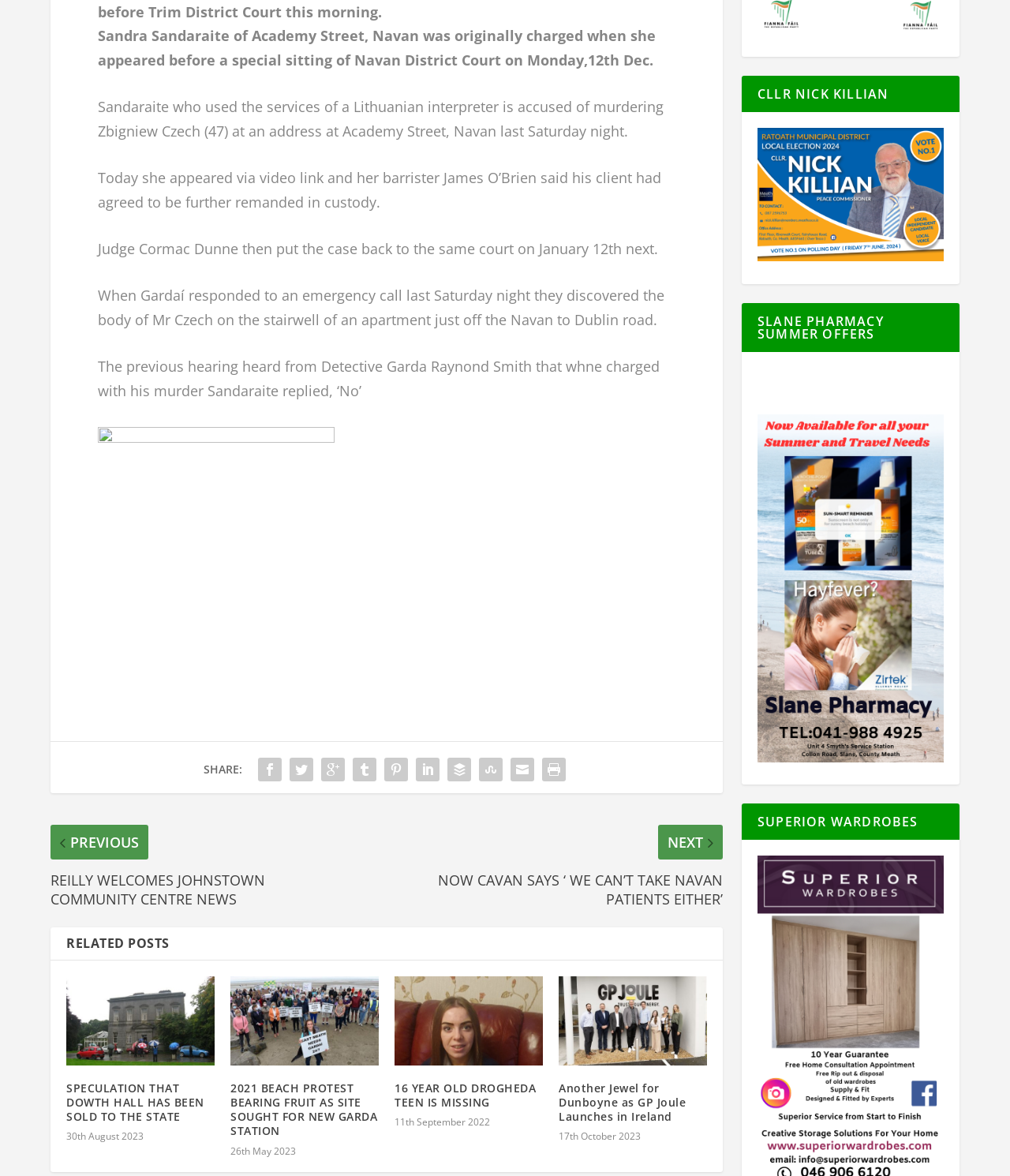Indicate the bounding box coordinates of the element that must be clicked to execute the instruction: "Read related post about speculation that Dowth Hall has been sold to the state". The coordinates should be given as four float numbers between 0 and 1, i.e., [left, top, right, bottom].

[0.066, 0.837, 0.212, 0.912]